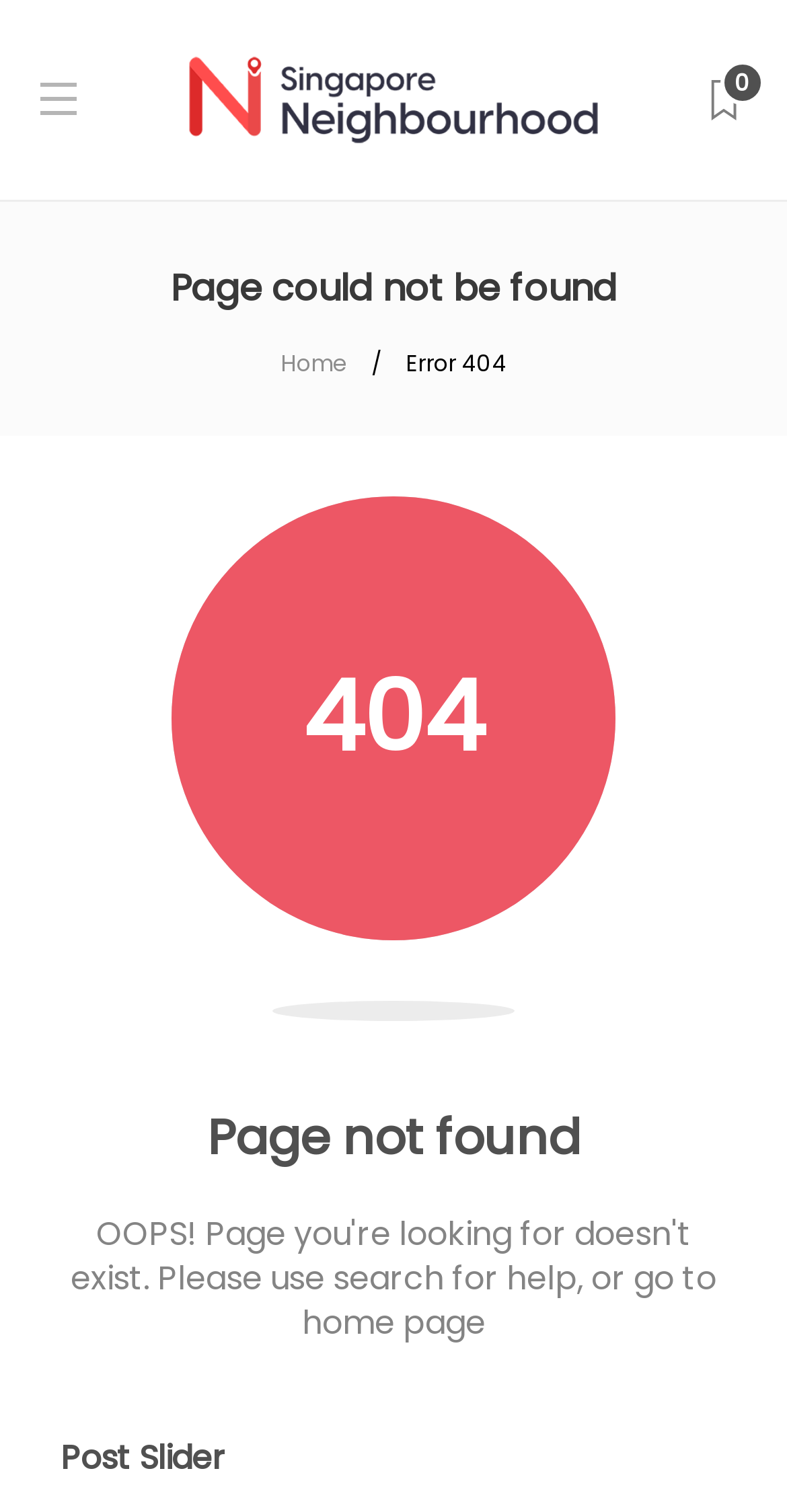Construct a comprehensive description capturing every detail on the webpage.

The webpage displays a "Page not found" error message. At the top, there is a logo of "SGNeighbourhood – Your Go-To Guide To Discovering Singapore" which is an image linked to the website's homepage. To the right of the logo, there is a small icon with a number "0" next to it.

Below the logo, there is a section with a heading "Page could not be found" in a prominent font size. Underneath this heading, there are two links: "Home" on the left and "Error 404" on the right.

Further down the page, there is a large heading "404" which takes up a significant portion of the page. At the very bottom of the page, there is another heading "Page not found" which seems to be a repetition of the error message.